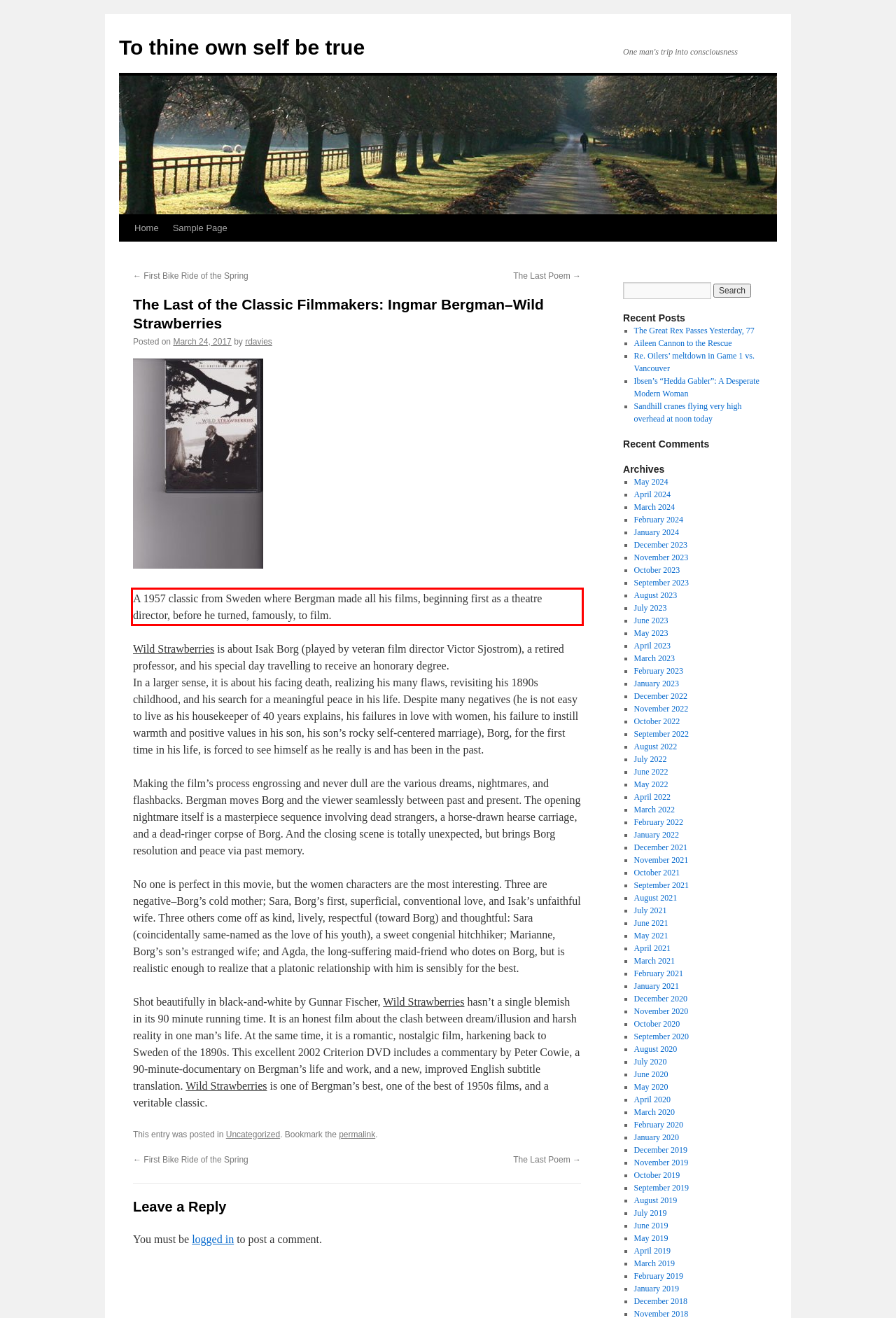Identify the text inside the red bounding box in the provided webpage screenshot and transcribe it.

A 1957 classic from Sweden where Bergman made all his films, beginning first as a theatre director, before he turned, famously, to film.